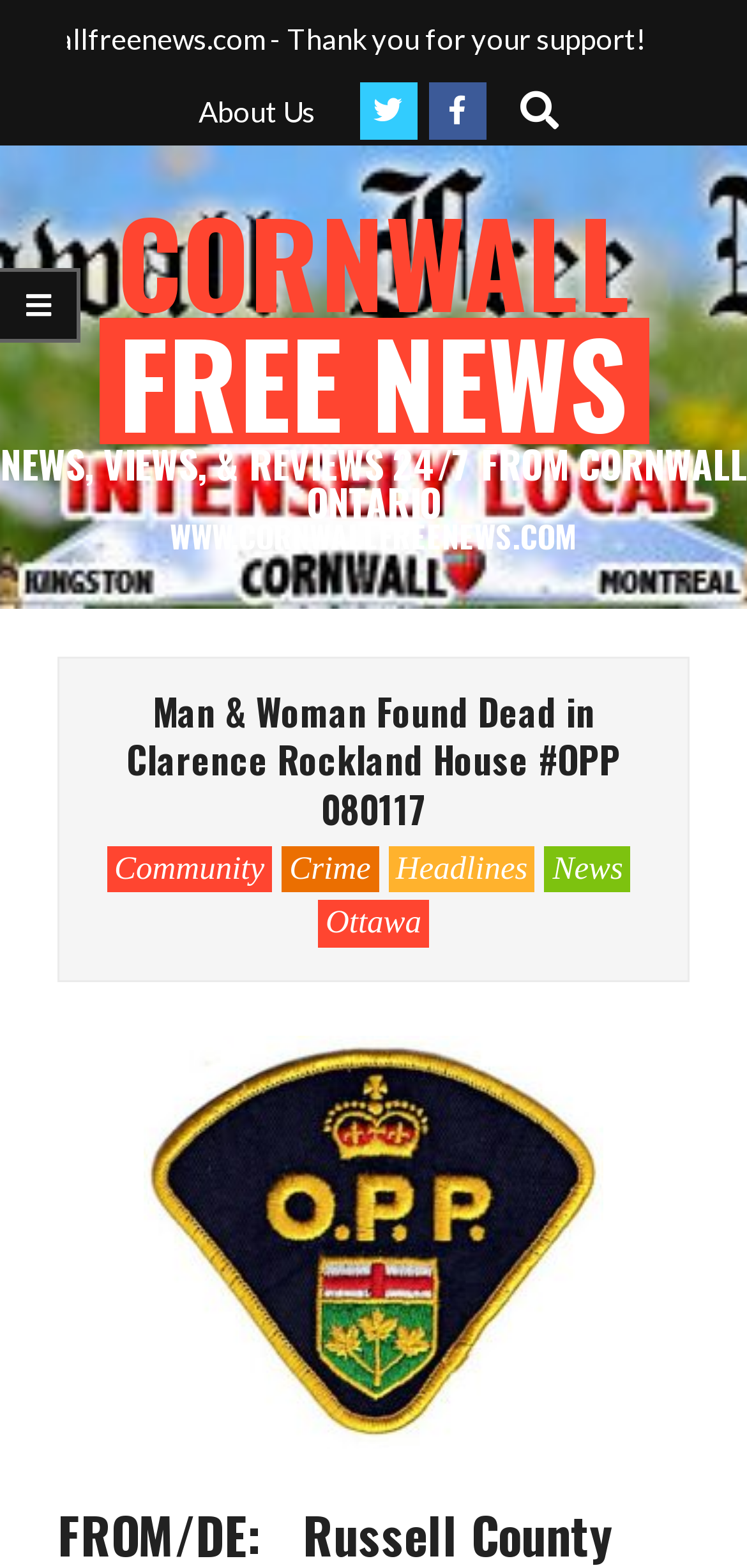Extract the main heading from the webpage content.

Man & Woman Found Dead in Clarence Rockland House #OPP 080117